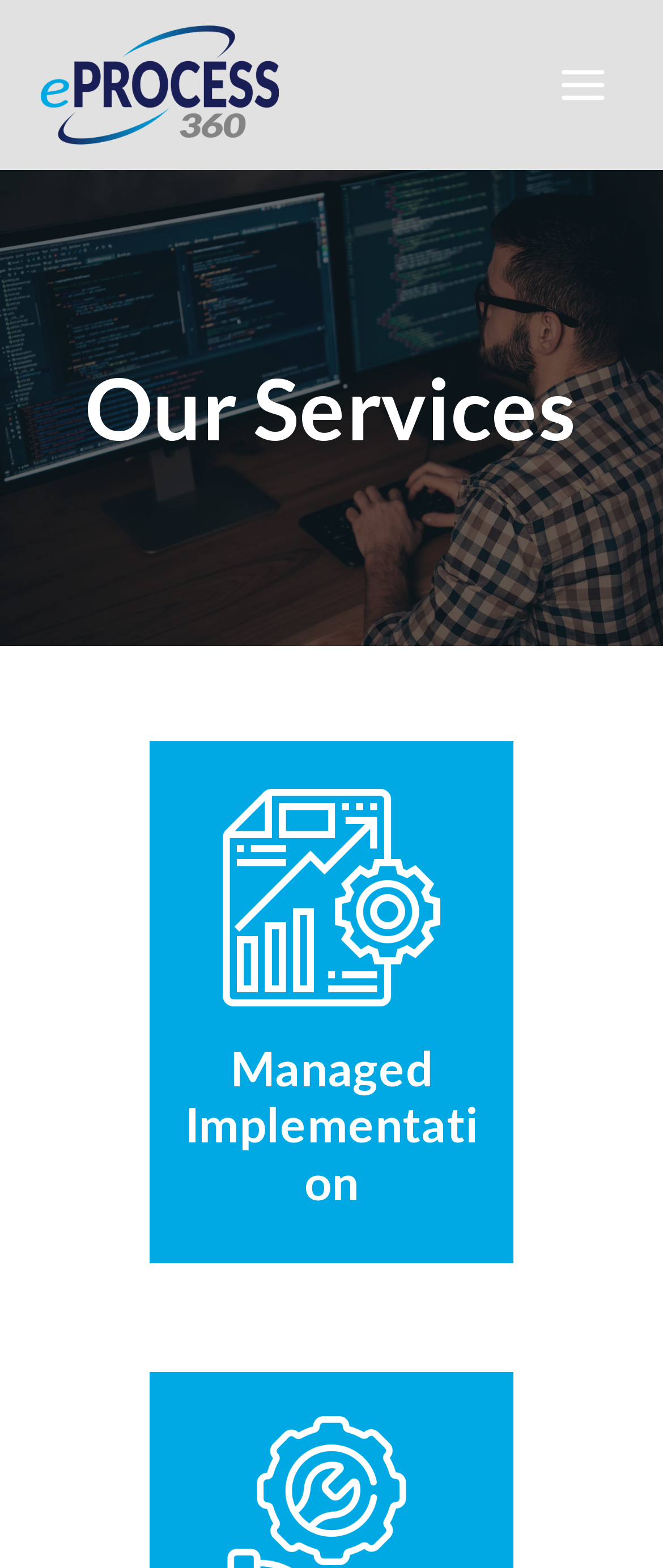Summarize the webpage with a detailed and informative caption.

The webpage is titled "Our Services - eProcess360" and has a prominent link to "eProcess360" at the top left corner, accompanied by an image with the same name. 

On the top right corner, there is a button labeled "Open menu" which, when expanded, reveals a heading section. This section contains two headings, one empty and the other titled "Our Services". 

Below the top section, there is a link to "Managed Implementation" located roughly in the middle of the page. This link is accompanied by a heading with the same title, positioned slightly above it. The heading and link are aligned to the left side of the page.